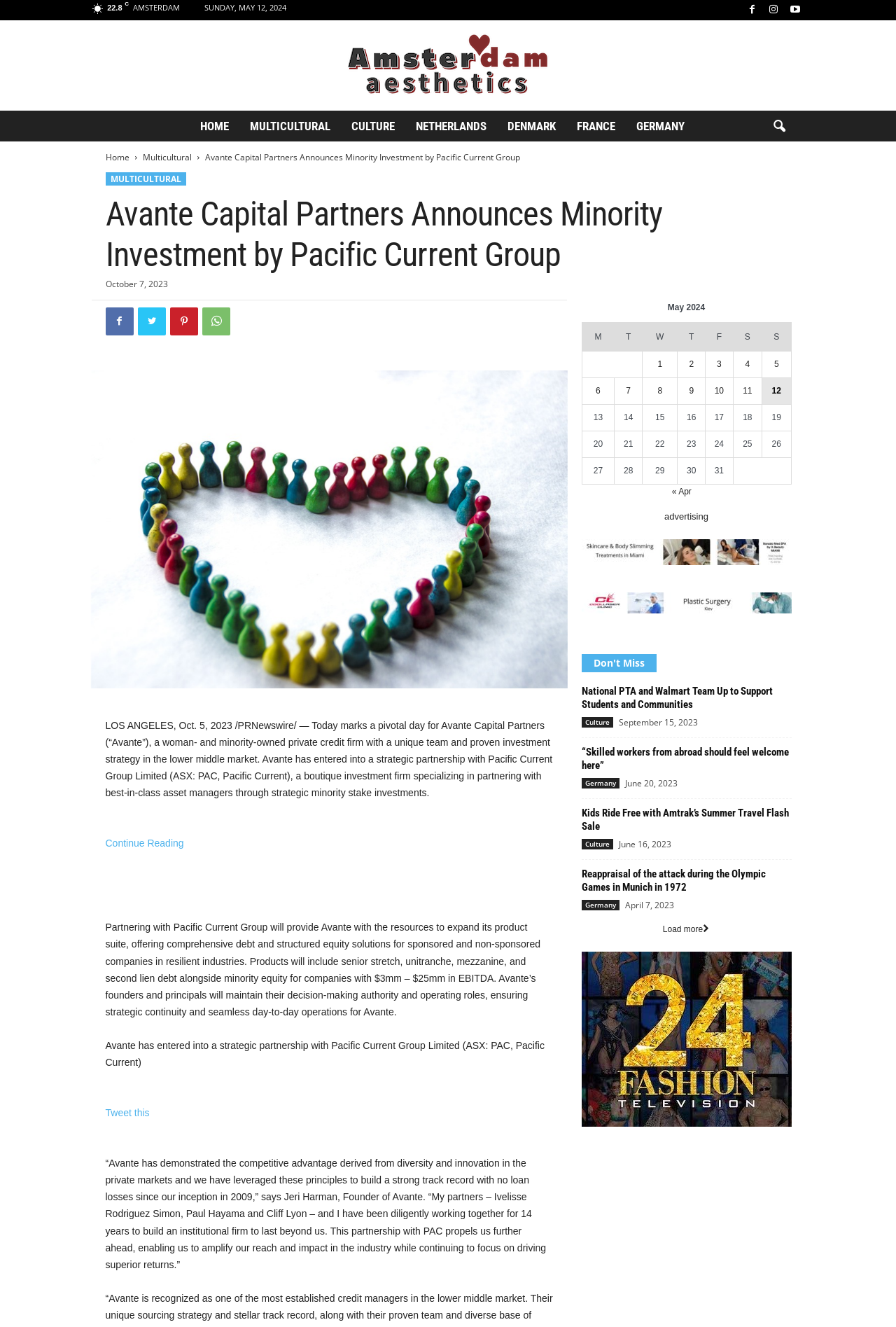What is the EBITDA range mentioned in the article?
Answer the question in as much detail as possible.

The article mentions 'Products will include senior stretch, unitranche, mezzanine, and second lien debt alongside minority equity for companies with $3mm – $25mm in EBITDA.'.